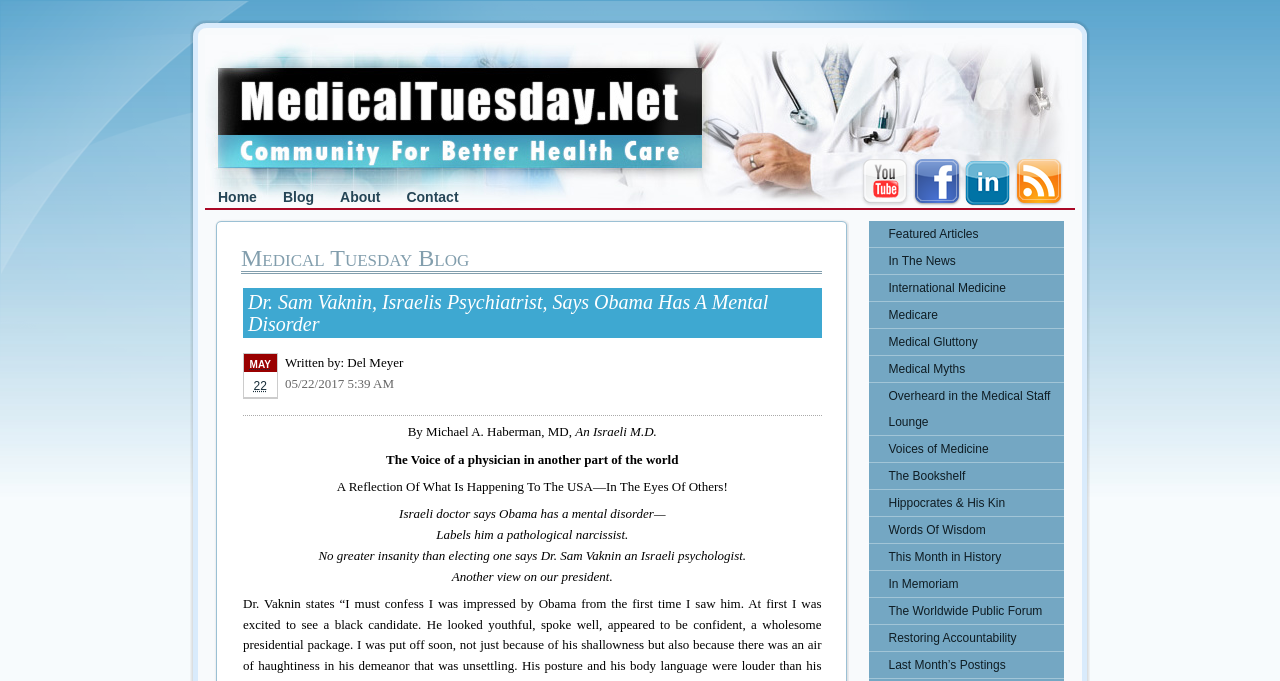Please answer the following question using a single word or phrase: 
What is the date of the article?

6/27/2011 8:13 PM